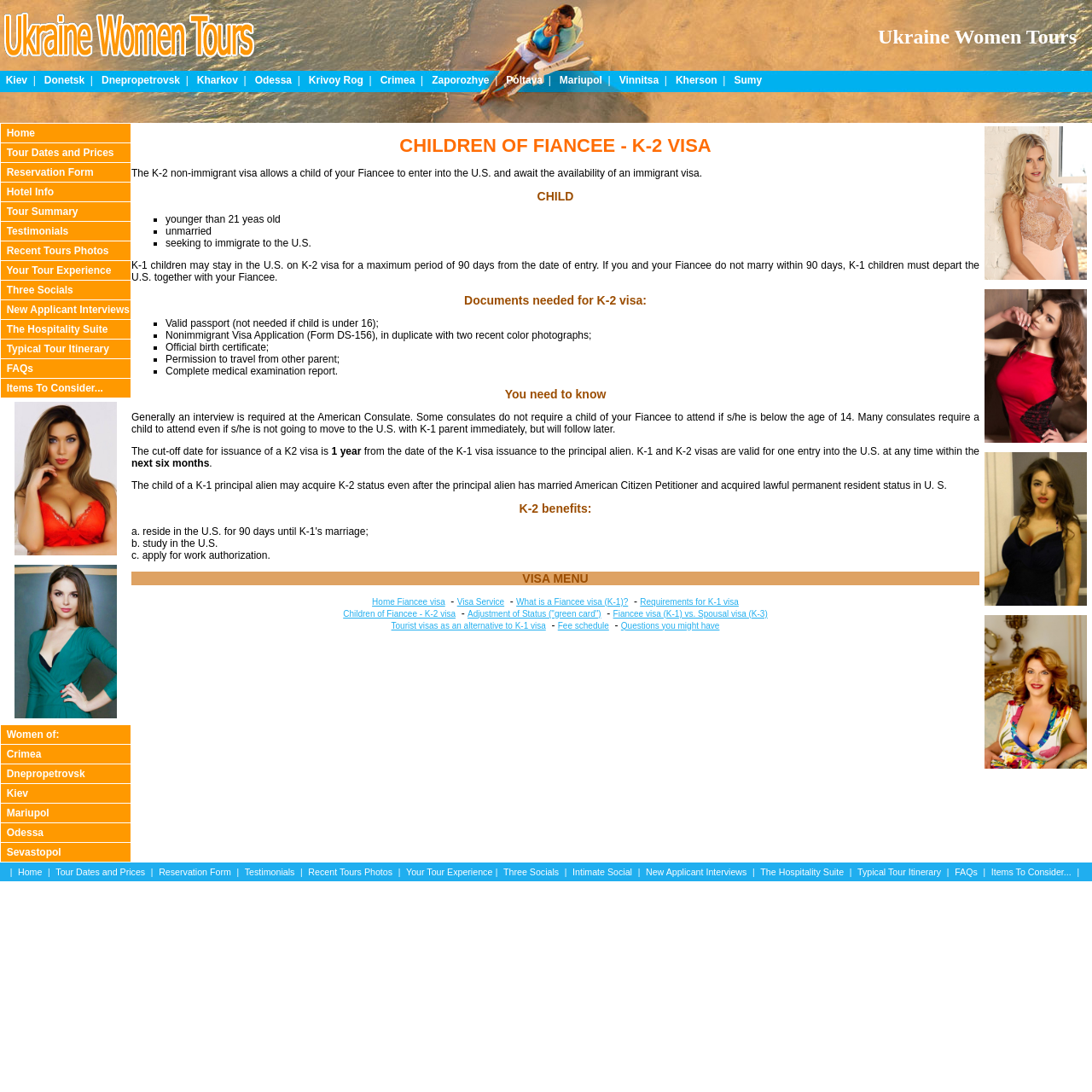Please identify the bounding box coordinates of the element I need to click to follow this instruction: "go to Kiev".

[0.005, 0.068, 0.025, 0.079]